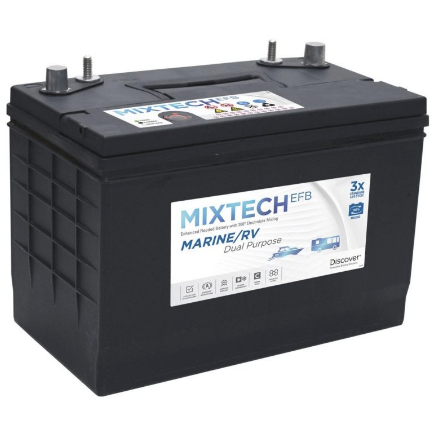Using the details in the image, give a detailed response to the question below:
What is a key characteristic of deep cycle batteries like this one?

The caption explains that deep cycle batteries like the MIXTECH EFB Marine/RV Dual Purpose Battery are 'known for their ability to withstand repeated discharge and recharge cycles', highlighting this as a key characteristic of such batteries.